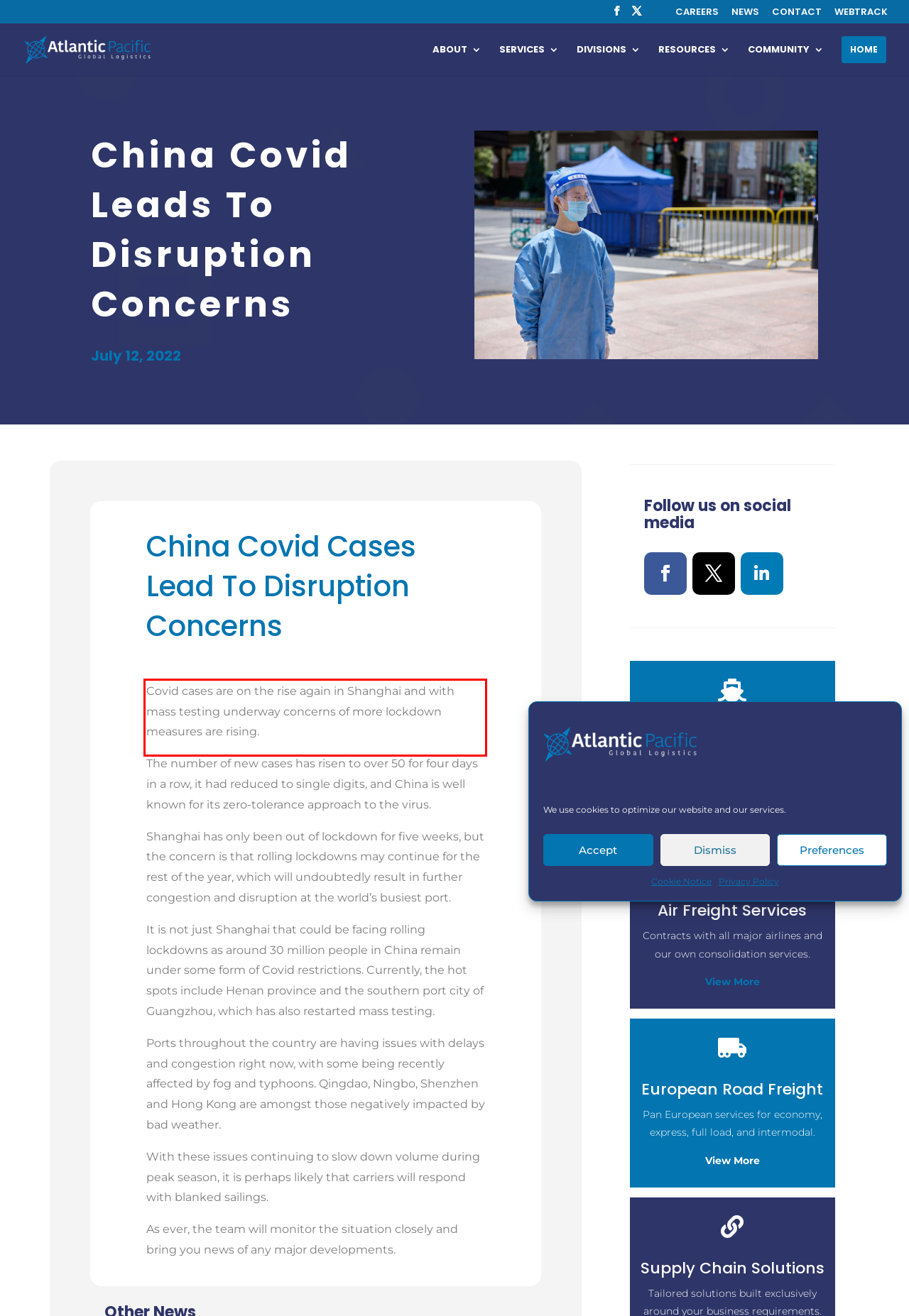You are provided with a screenshot of a webpage containing a red bounding box. Please extract the text enclosed by this red bounding box.

Covid cases are on the rise again in Shanghai and with mass testing underway concerns of more lockdown measures are rising.